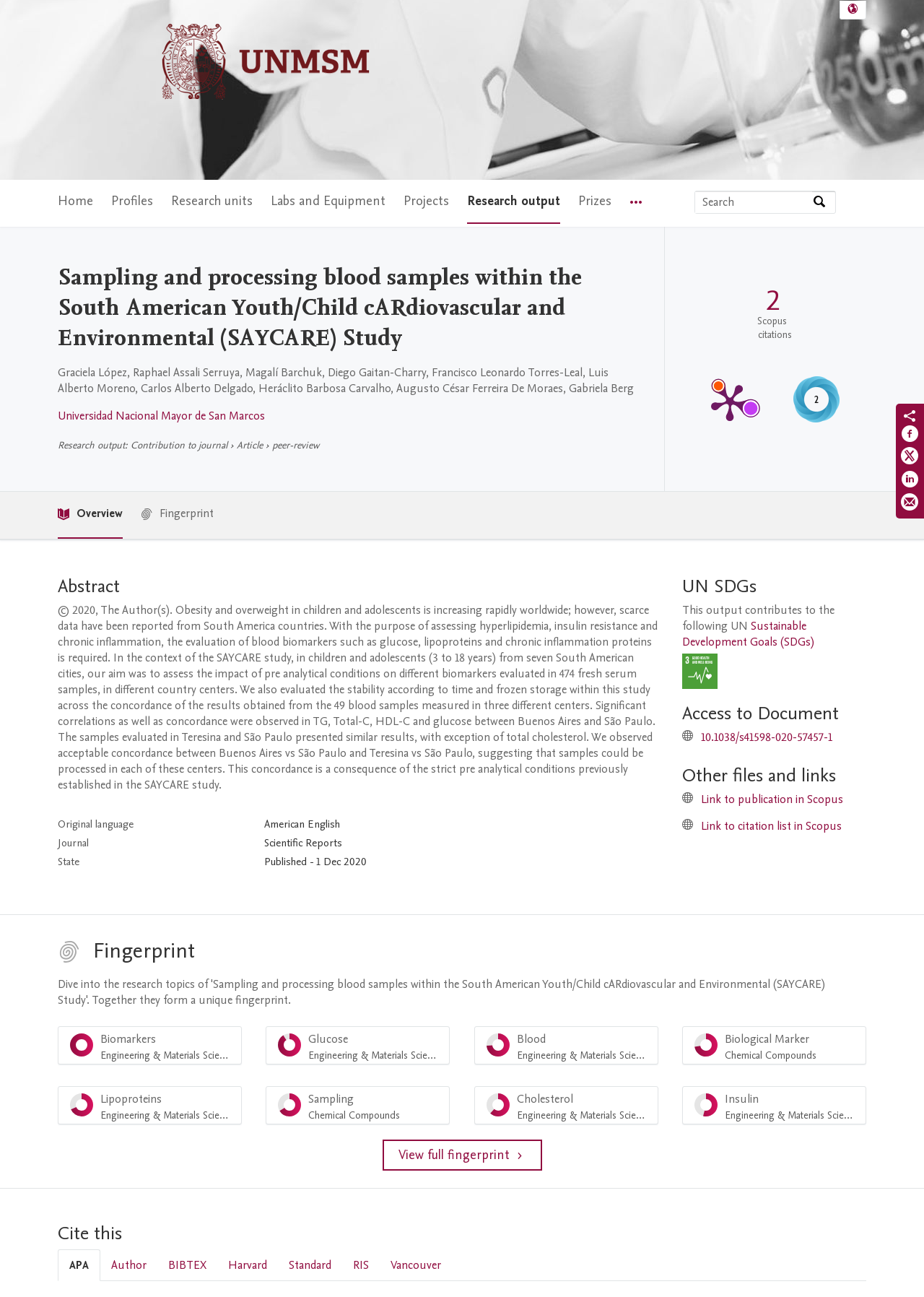How many blood samples were evaluated in the study?
Please respond to the question thoroughly and include all relevant details.

I found the answer by reading the abstract section of the webpage, which mentions the number of blood samples evaluated in the study.